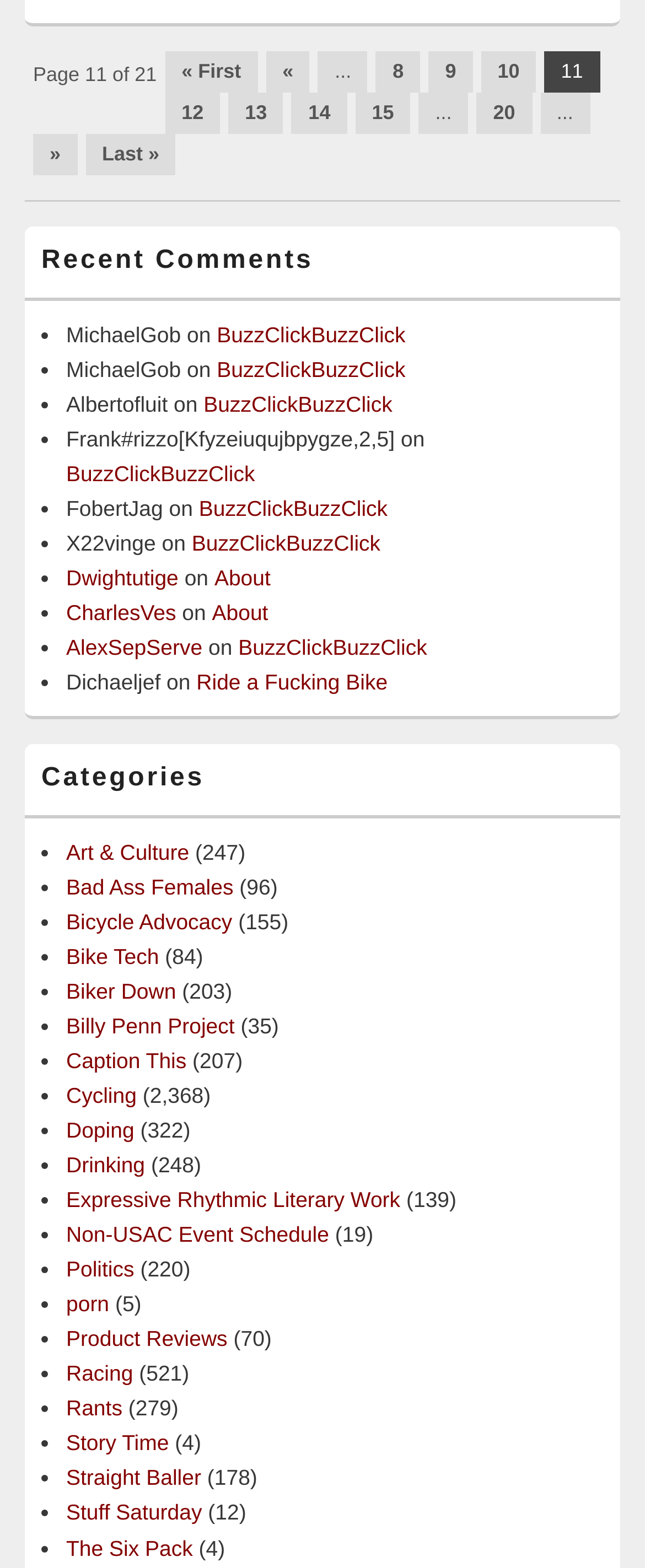What is the current page number?
From the image, respond with a single word or phrase.

11